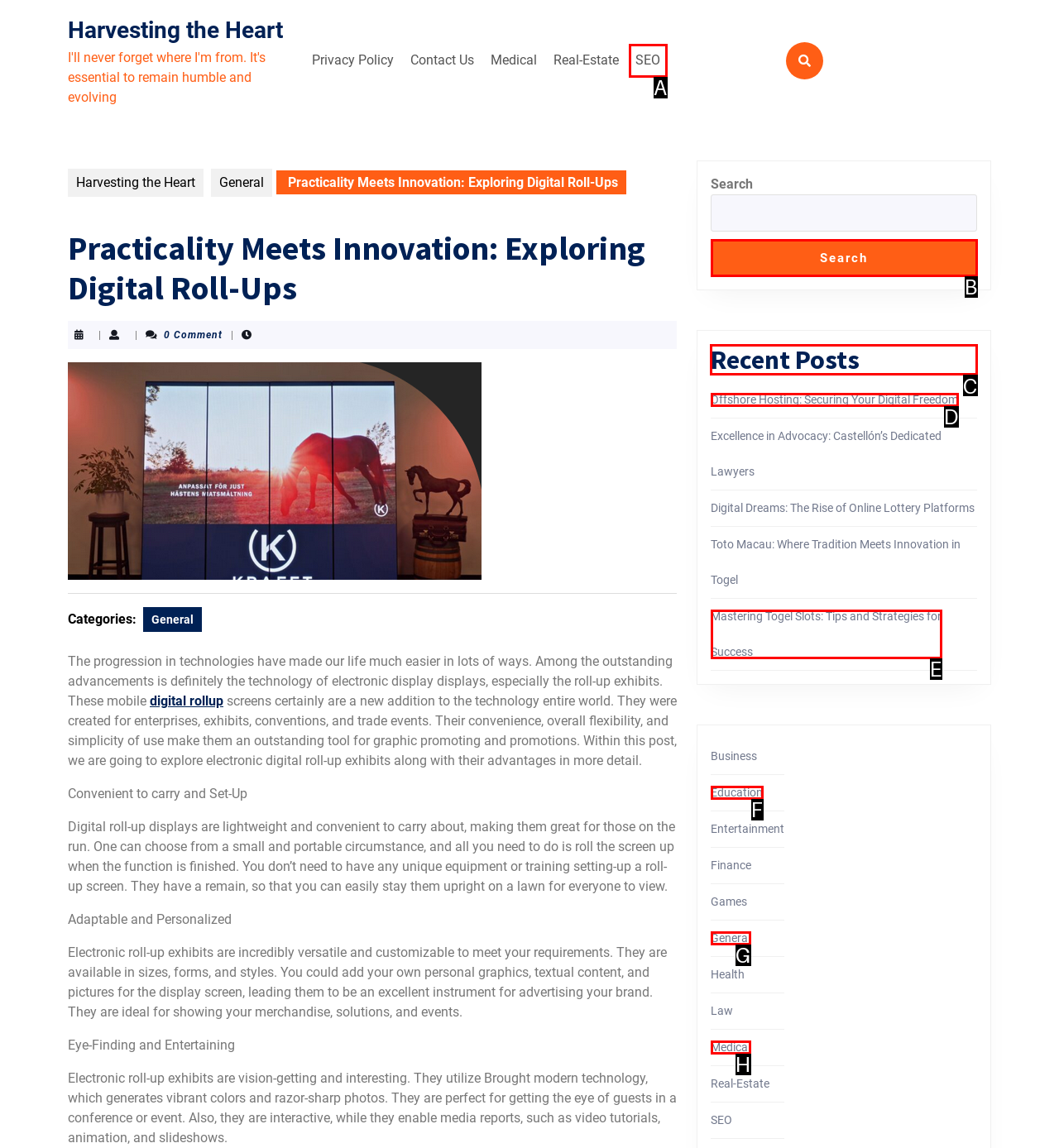Identify the correct UI element to click for this instruction: View the 'Recent Posts' section
Respond with the appropriate option's letter from the provided choices directly.

C